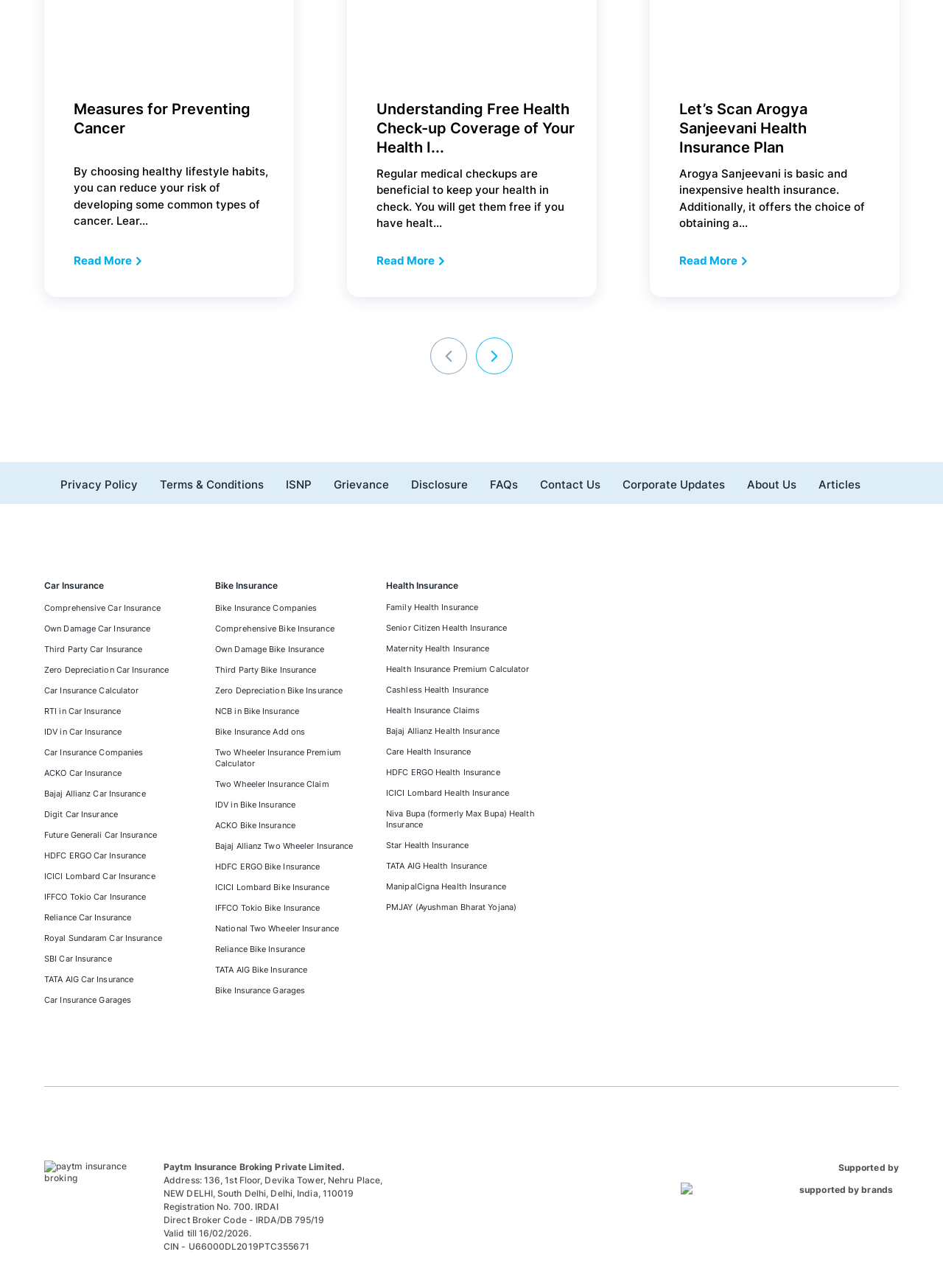What is the purpose of the 'Previous' and 'Next' buttons?
Answer the question with as much detail as possible.

The 'Previous' and 'Next' buttons are likely intended to allow users to navigate through a series of pages or sections, possibly related to insurance information or resources.